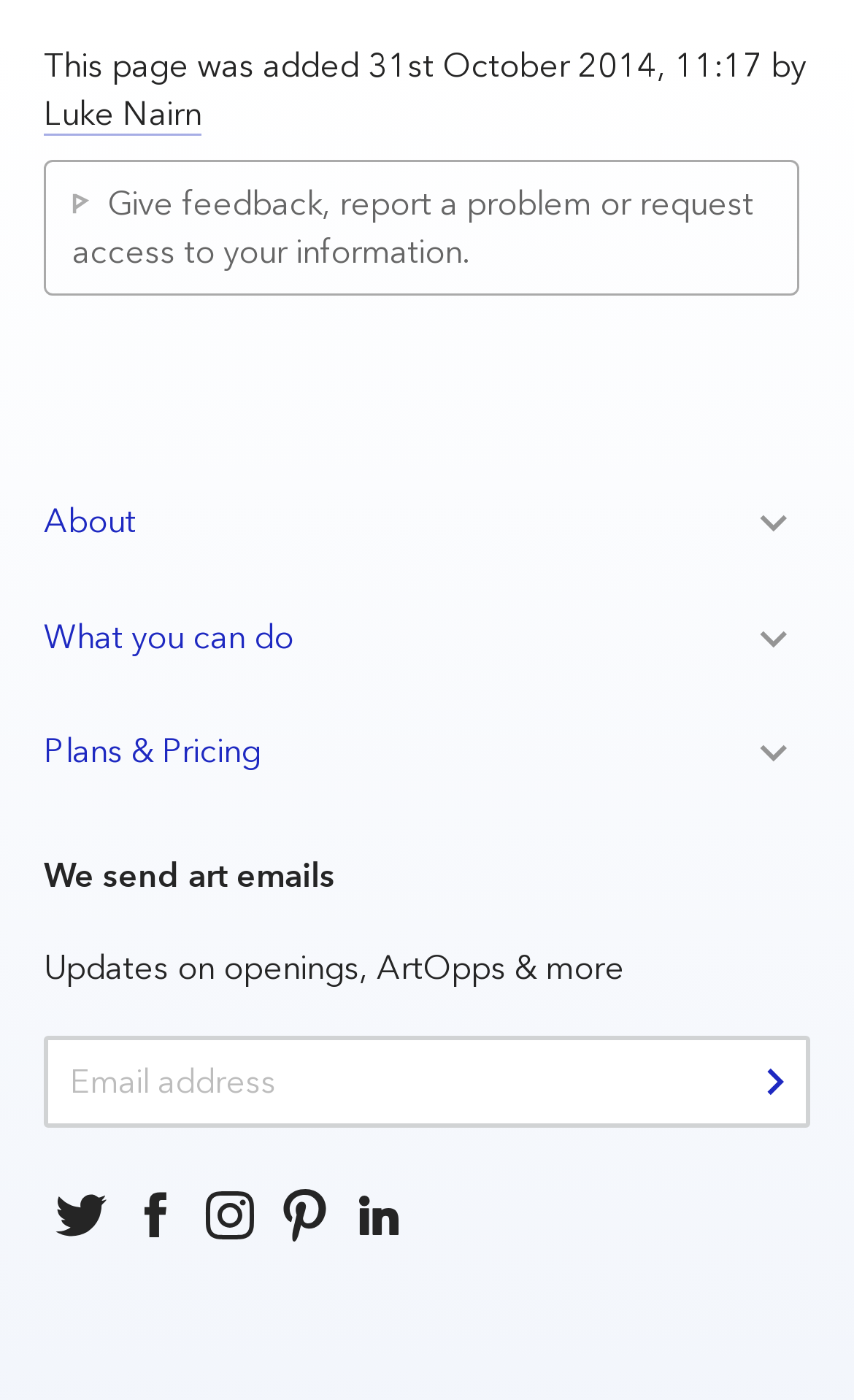What are the three main sections of the page?
Analyze the screenshot and provide a detailed answer to the question.

The three main sections of the page are indicated by the headings 'About Toggle', 'What you can do Toggle', and 'Plans & Pricing Toggle', which suggest that these are the main categories of information on the page.